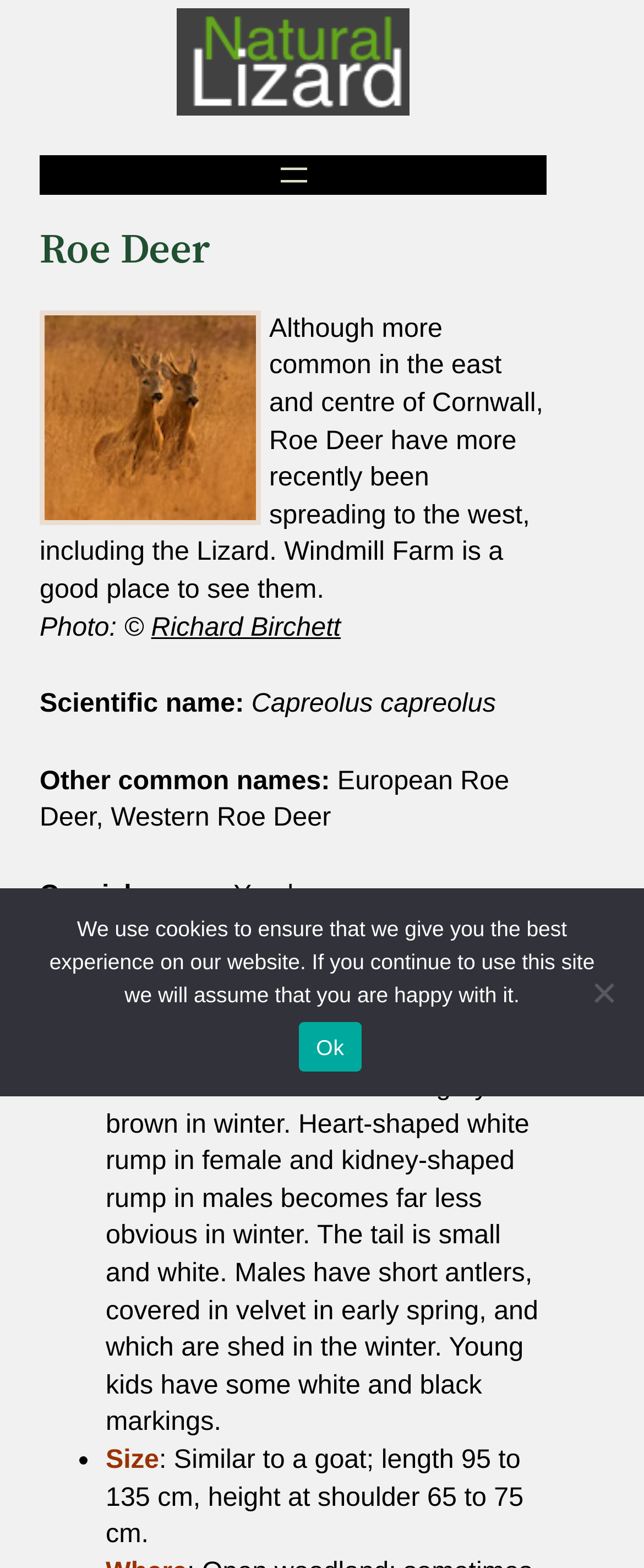Using the given description, provide the bounding box coordinates formatted as (top-left x, top-left y, bottom-right x, bottom-right y), with all values being floating point numbers between 0 and 1. Description: Richard Birchett

[0.235, 0.39, 0.529, 0.409]